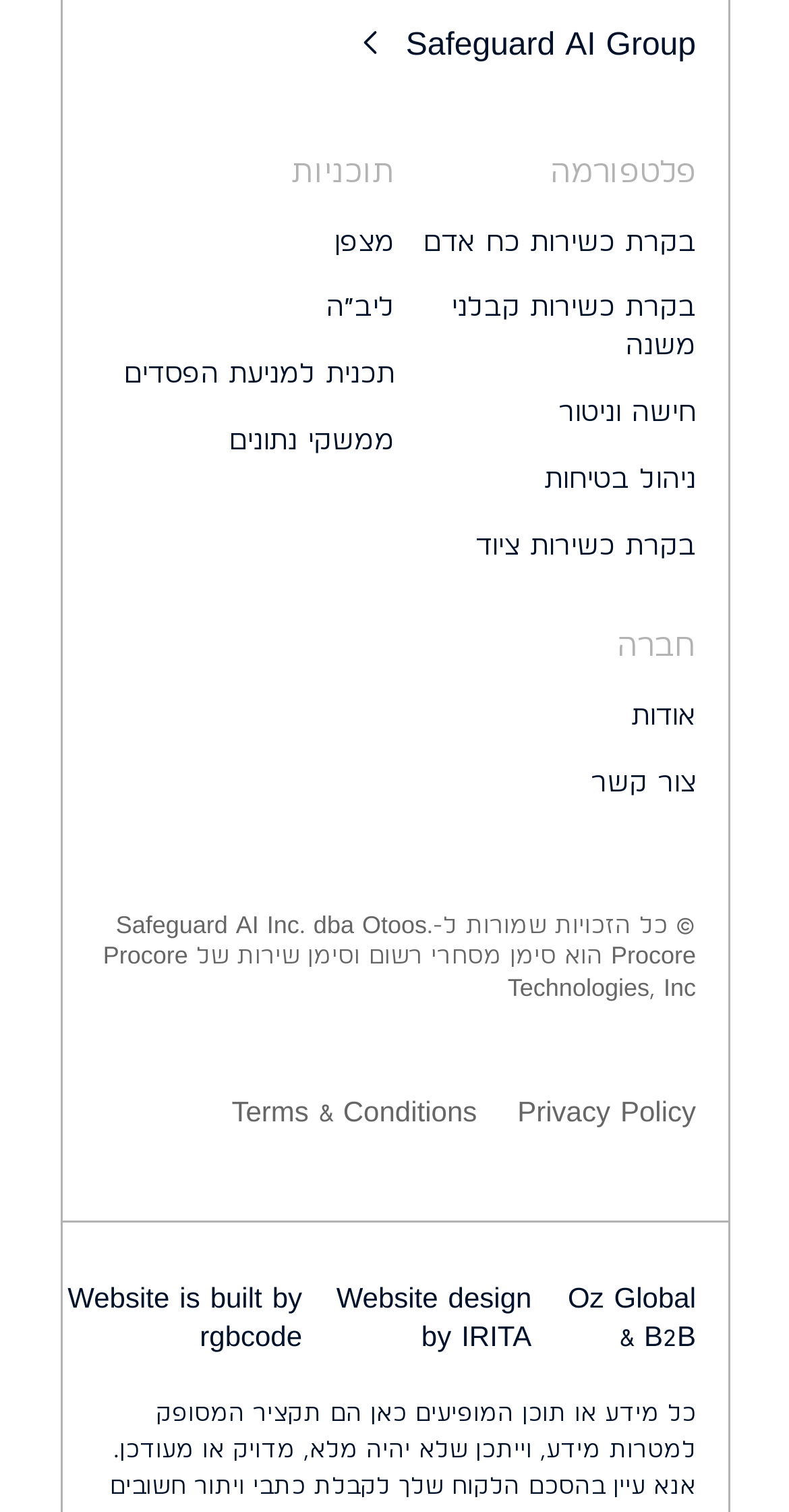Provide the bounding box coordinates of the area you need to click to execute the following instruction: "Learn about the company".

[0.782, 0.414, 0.882, 0.439]